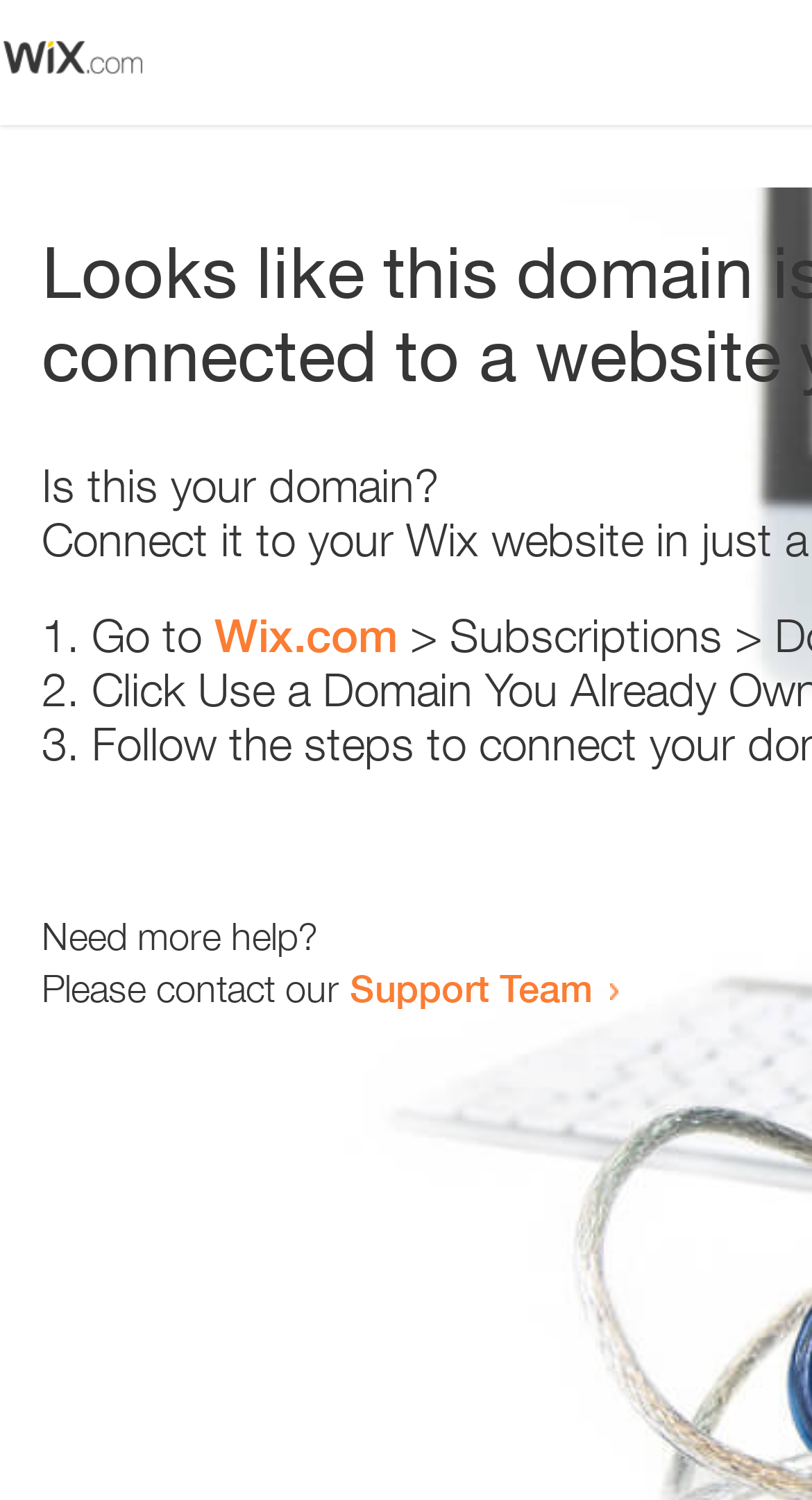Please provide a comprehensive answer to the question based on the screenshot: How many steps are provided to resolve the error?

The webpage provides a list of steps to resolve the error, and there are three list markers '1.', '2.', and '3.' indicating three steps in total.